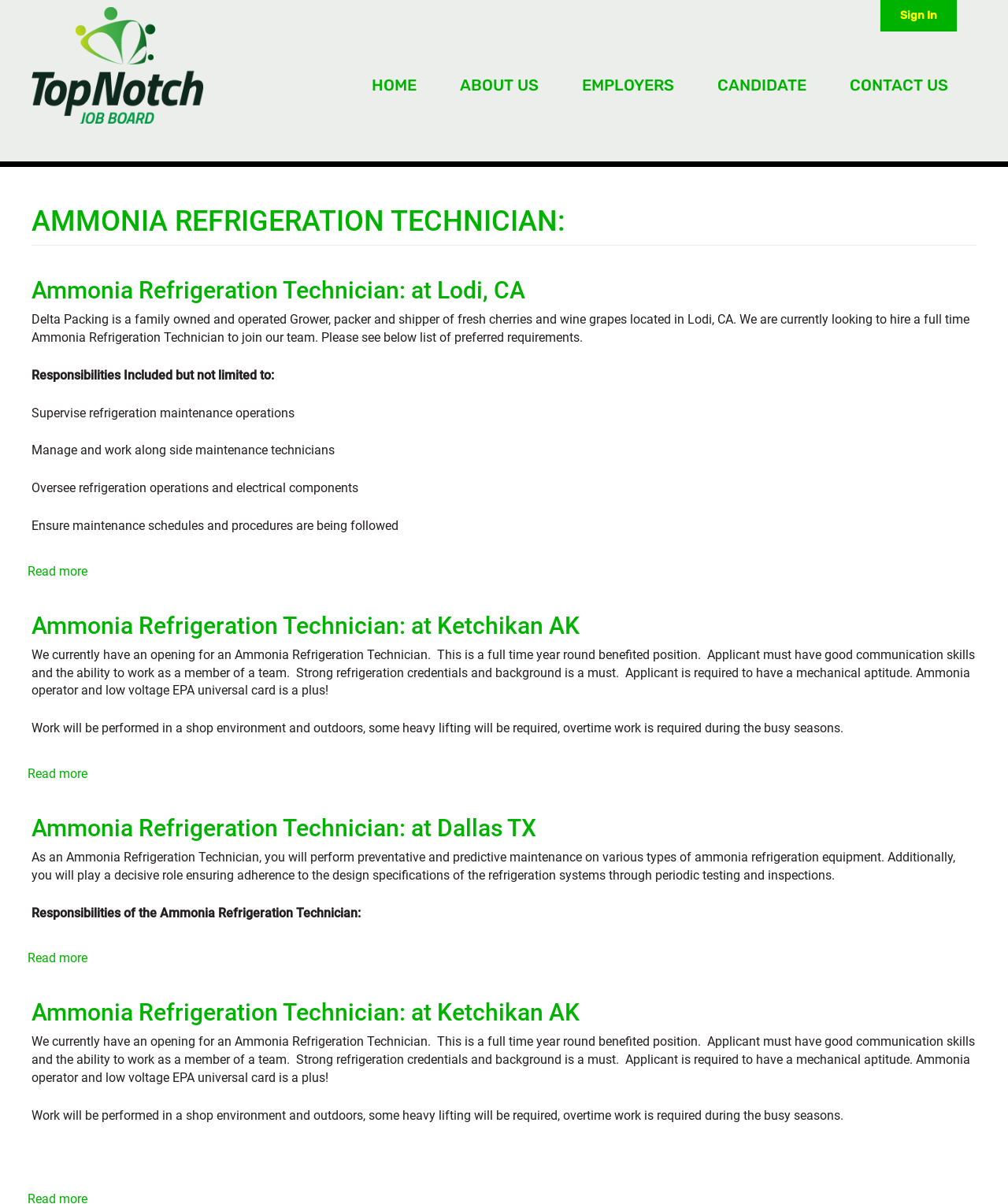Articulate a detailed summary of the webpage's content and design.

This webpage is a job board listing for Ammonia Refrigeration Technicians. At the top, there is a navigation menu with links to "Home", "About Us", "Employers", "Candidate", and "Contact Us". Below the navigation menu, there is a heading that reads "AMMONIA REFRIGERATION TECHNICIAN:".

The main content of the page is divided into three sections, each describing a job opening for an Ammonia Refrigeration Technician at a different location: Lodi, CA, Ketchikan, AK, and Dallas, TX. Each section has a heading with the job title and location, followed by a brief description of the job responsibilities and requirements.

In the first section, the job description explains that the company is looking for a full-time Ammonia Refrigeration Technician to join their team in Lodi, CA. The responsibilities include supervising refrigeration maintenance operations, managing and working alongside maintenance technicians, and overseeing refrigeration operations and electrical components.

In the second section, the job description is for a full-time year-round benefited position in Ketchikan, AK. The applicant must have good communication skills, the ability to work as a team, and strong refrigeration credentials. The job requires working in a shop environment and outdoors, with some heavy lifting and overtime work during busy seasons.

In the third section, the job description is for an Ammonia Refrigeration Technician in Dallas, TX. The responsibilities include performing preventative and predictive maintenance on ammonia refrigeration equipment and ensuring adherence to design specifications through periodic testing and inspections.

Each section has a "Read more" link at the bottom, which likely leads to a more detailed job description or application page.